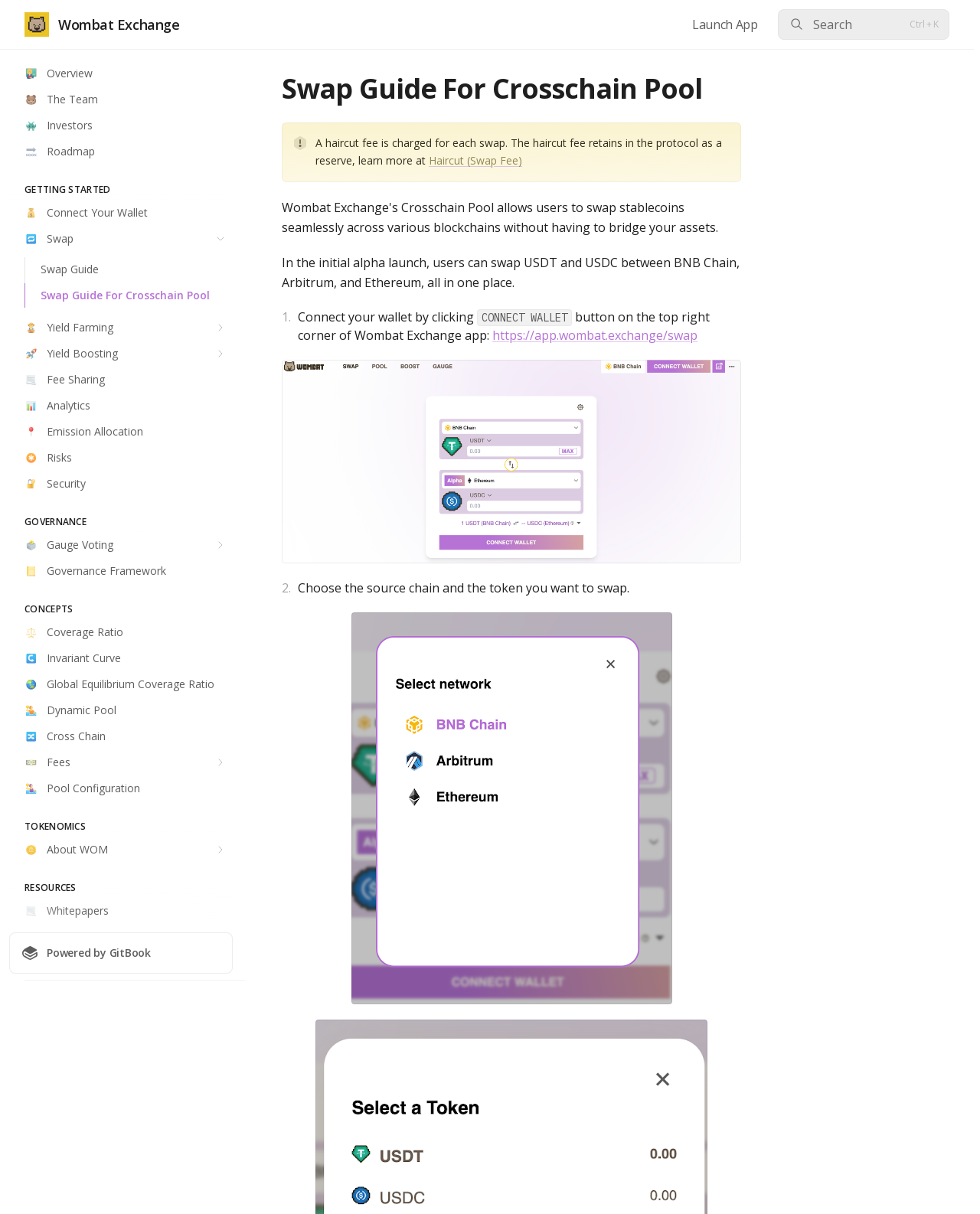What is the name of the exchange?
Give a one-word or short-phrase answer derived from the screenshot.

Wombat Exchange